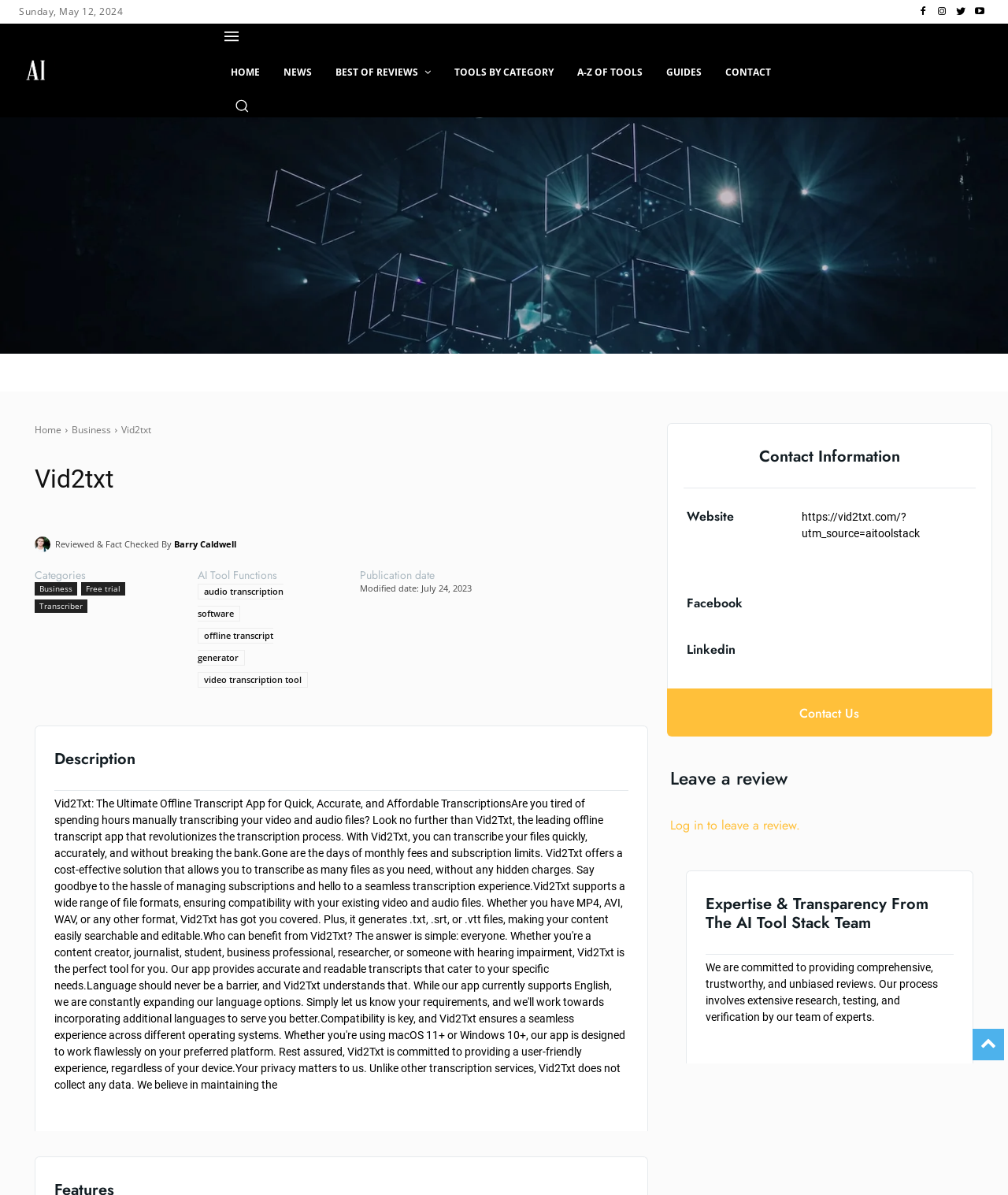Please identify the bounding box coordinates of the element's region that needs to be clicked to fulfill the following instruction: "Visit the NEWS page". The bounding box coordinates should consist of four float numbers between 0 and 1, i.e., [left, top, right, bottom].

[0.27, 0.041, 0.321, 0.08]